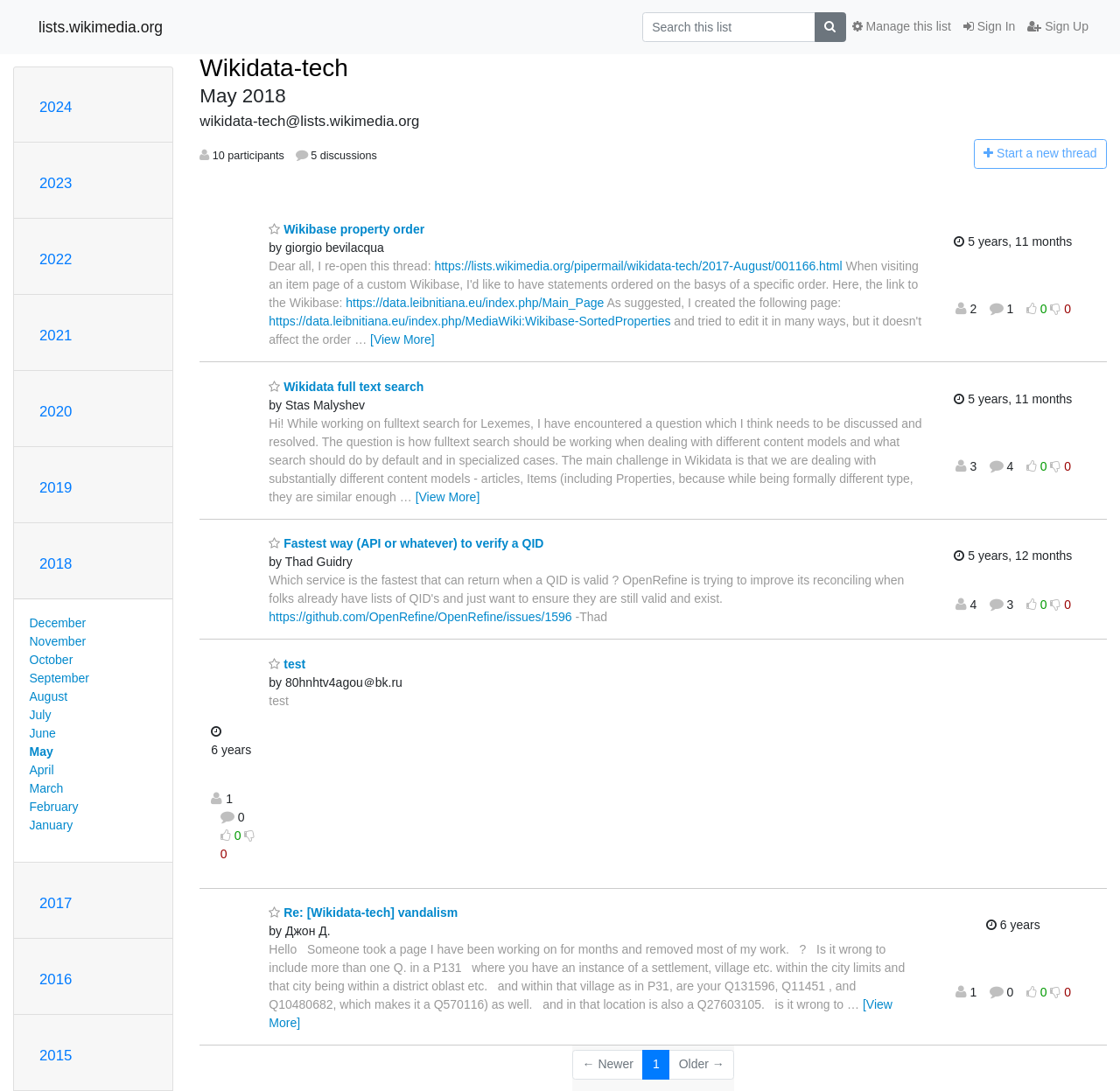Please provide the bounding box coordinates for the element that needs to be clicked to perform the instruction: "Search this list". The coordinates must consist of four float numbers between 0 and 1, formatted as [left, top, right, bottom].

[0.573, 0.011, 0.728, 0.038]